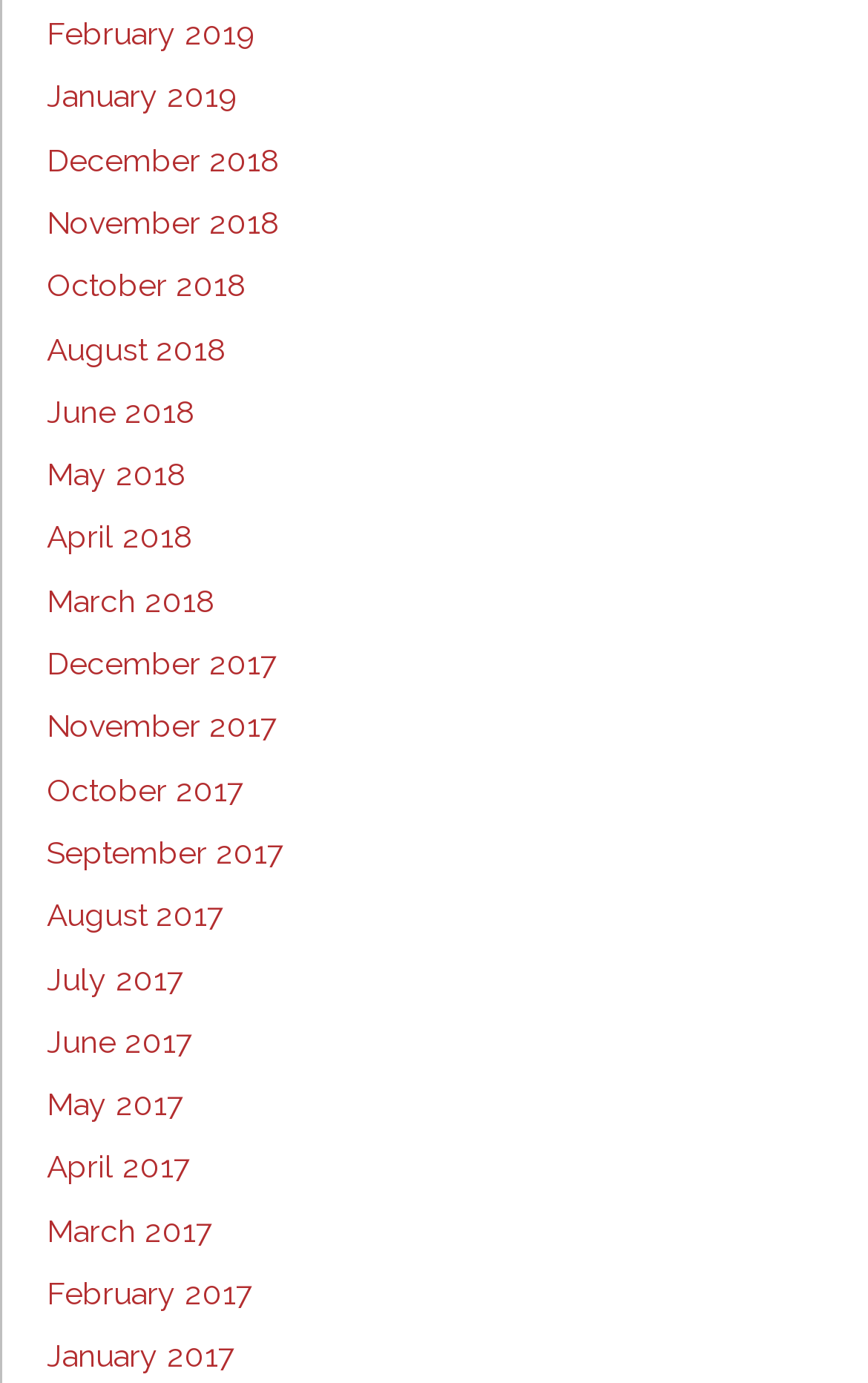Pinpoint the bounding box coordinates of the area that must be clicked to complete this instruction: "view February 2019".

[0.054, 0.011, 0.292, 0.037]